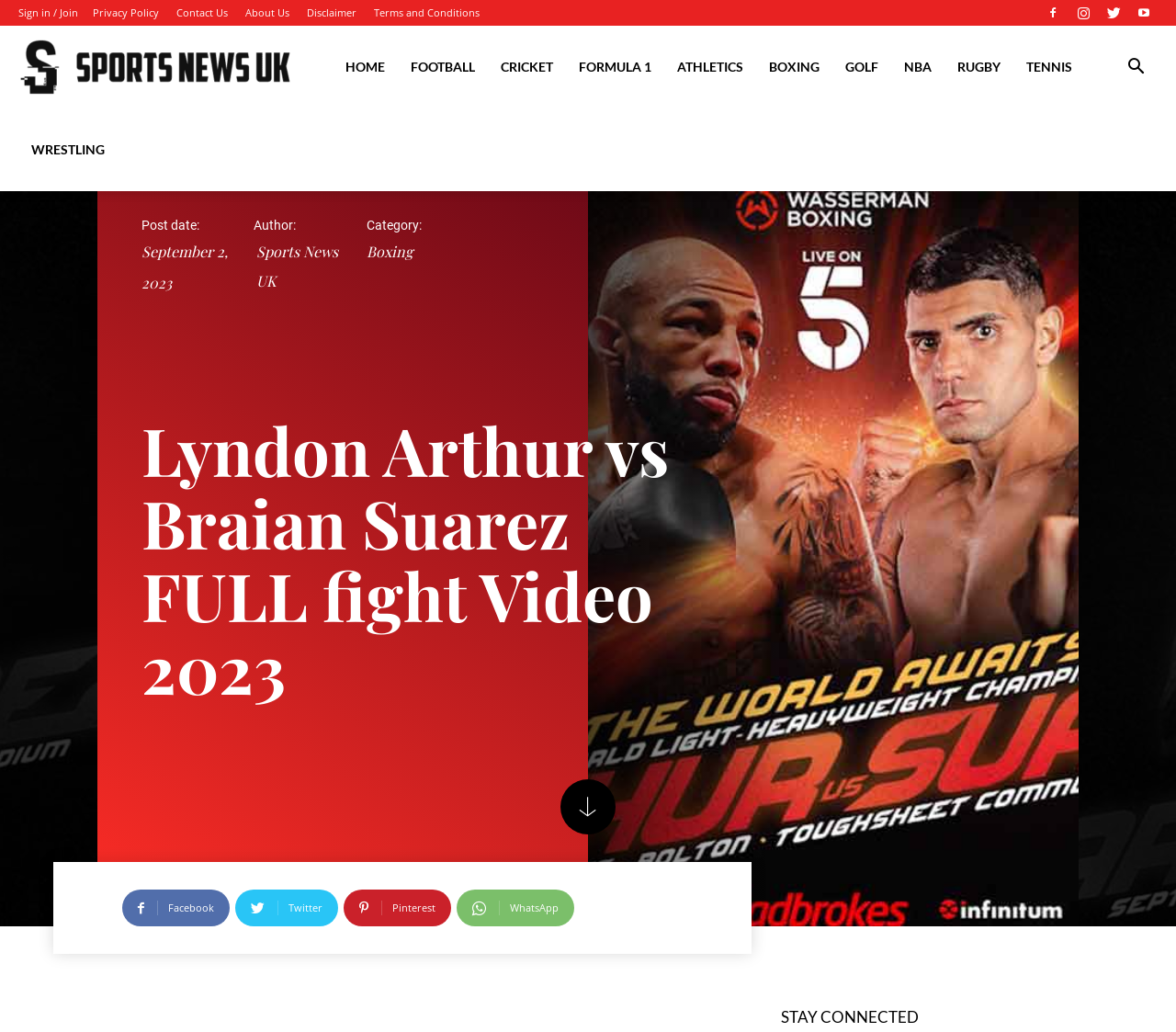What are the other sports available on this website?
Please provide a comprehensive answer based on the details in the screenshot.

I found the answer by looking at the top-middle section of the webpage, where there are multiple links that say 'HOME', 'FOOTBALL', 'CRICKET', and so on, which are the different sports categories available on this website.